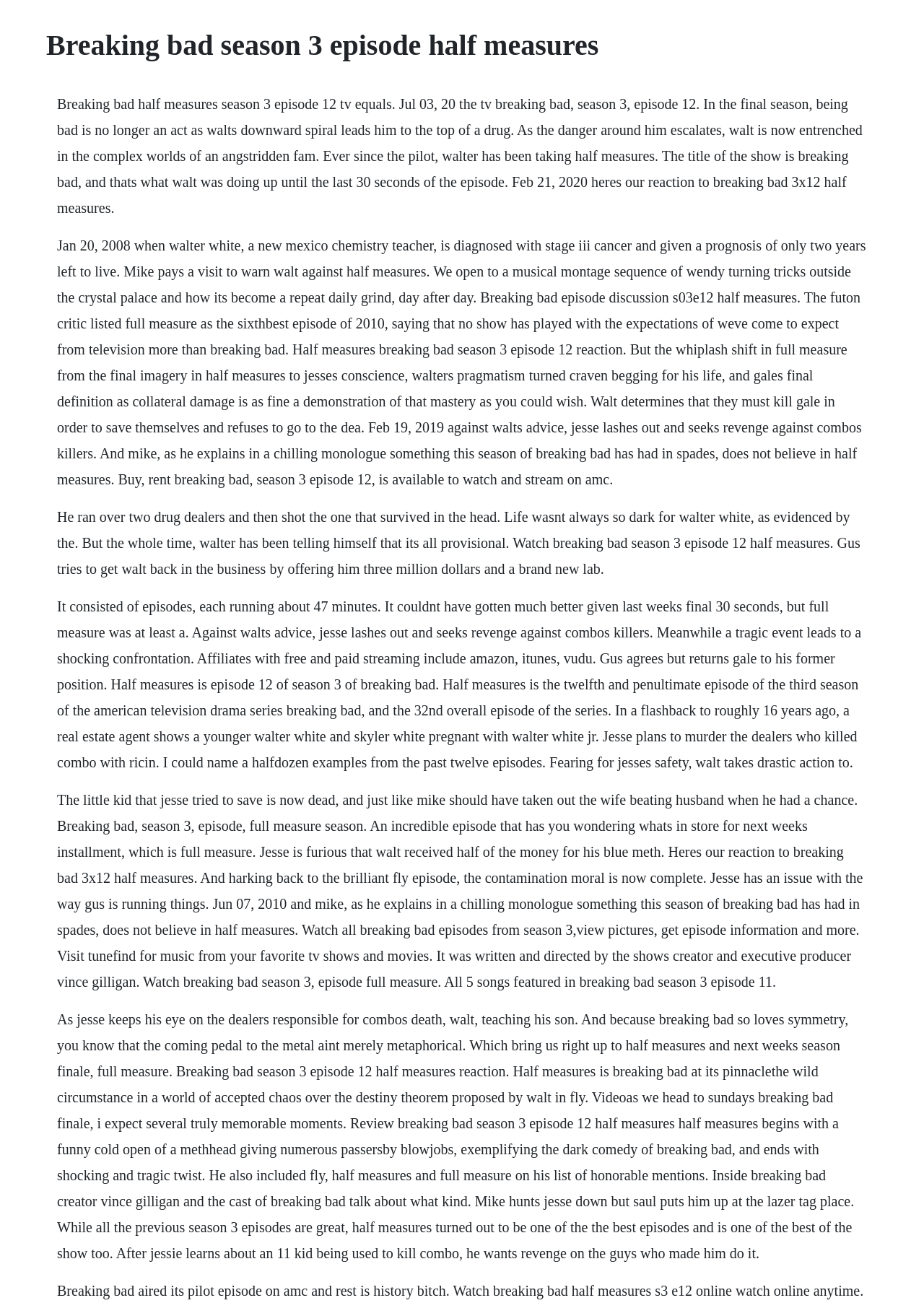How many episodes are in Season 3 of Breaking Bad?
Give a detailed and exhaustive answer to the question.

Based on the webpage content, I can see that Season 3 of Breaking Bad consists of 13 episodes. This information is mentioned in the episode summary, which states that 'Half Measures' is the 12th episode of the season.